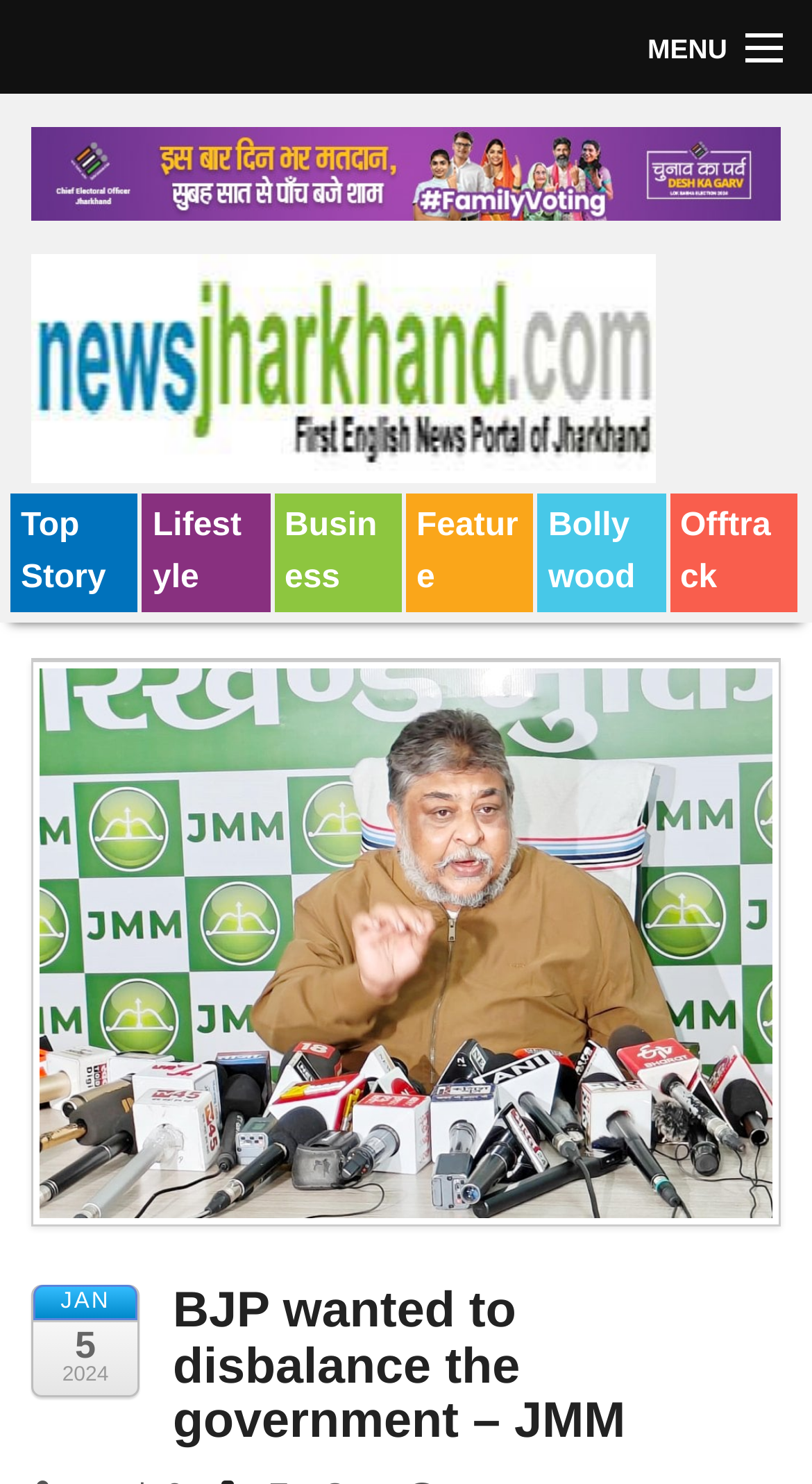Calculate the bounding box coordinates of the UI element given the description: "Top Story".

[0.0, 0.132, 1.0, 0.194]